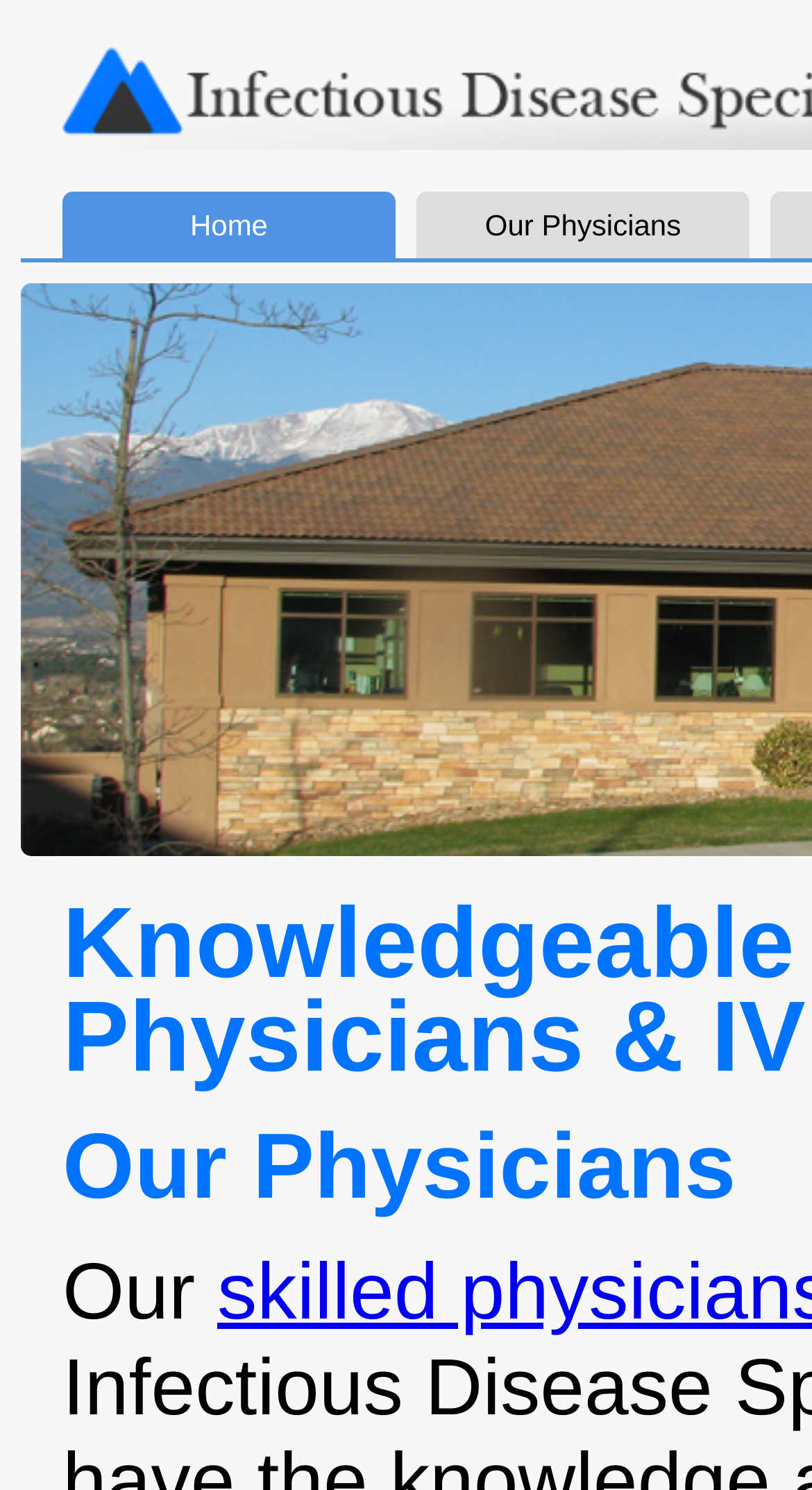Bounding box coordinates are specified in the format (top-left x, top-left y, bottom-right x, bottom-right y). All values are floating point numbers bounded between 0 and 1. Please provide the bounding box coordinate of the region this sentence describes: Our Physicians

[0.513, 0.129, 0.923, 0.173]